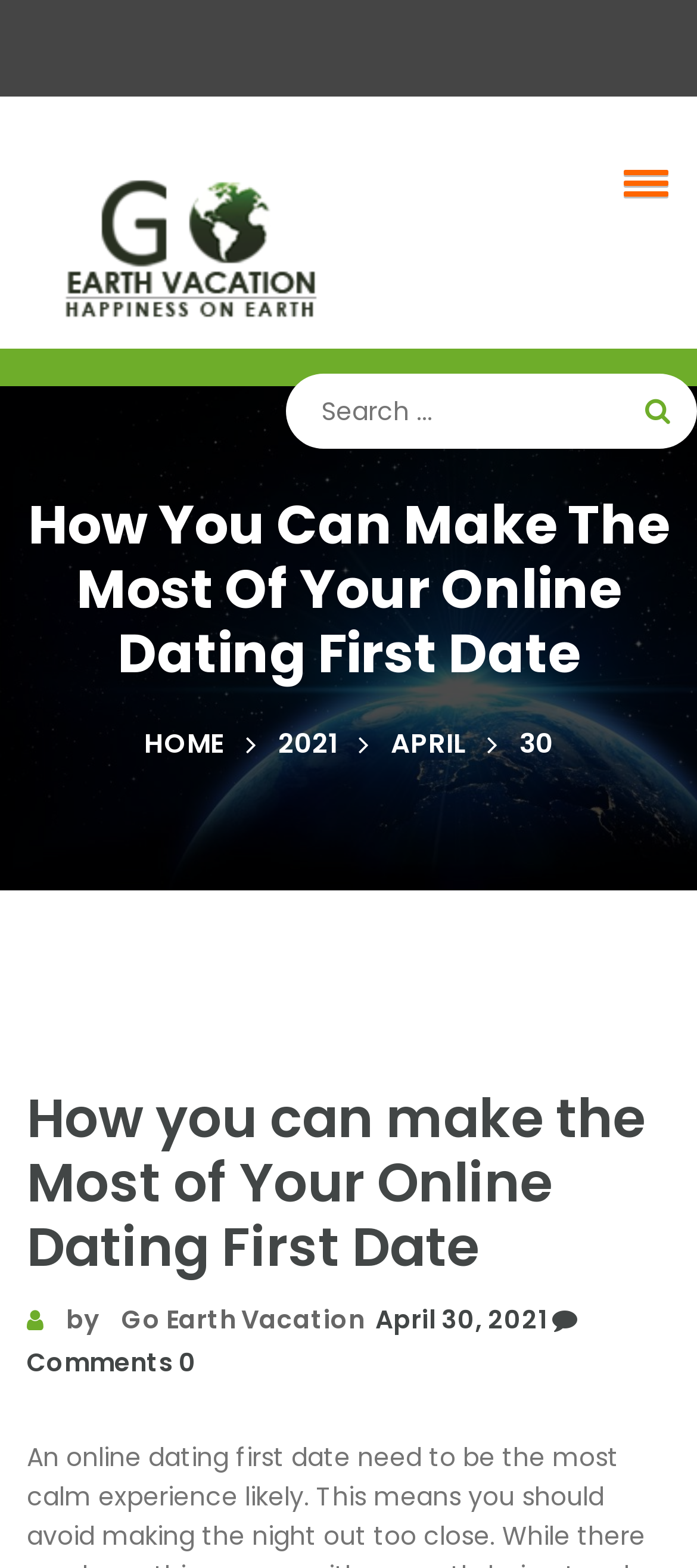What is the date of the article?
Answer the question in a detailed and comprehensive manner.

I found the date of the article by looking at the link element with the text 'April 30, 2021' at the bottom of the page, which is likely the publication date of the article.